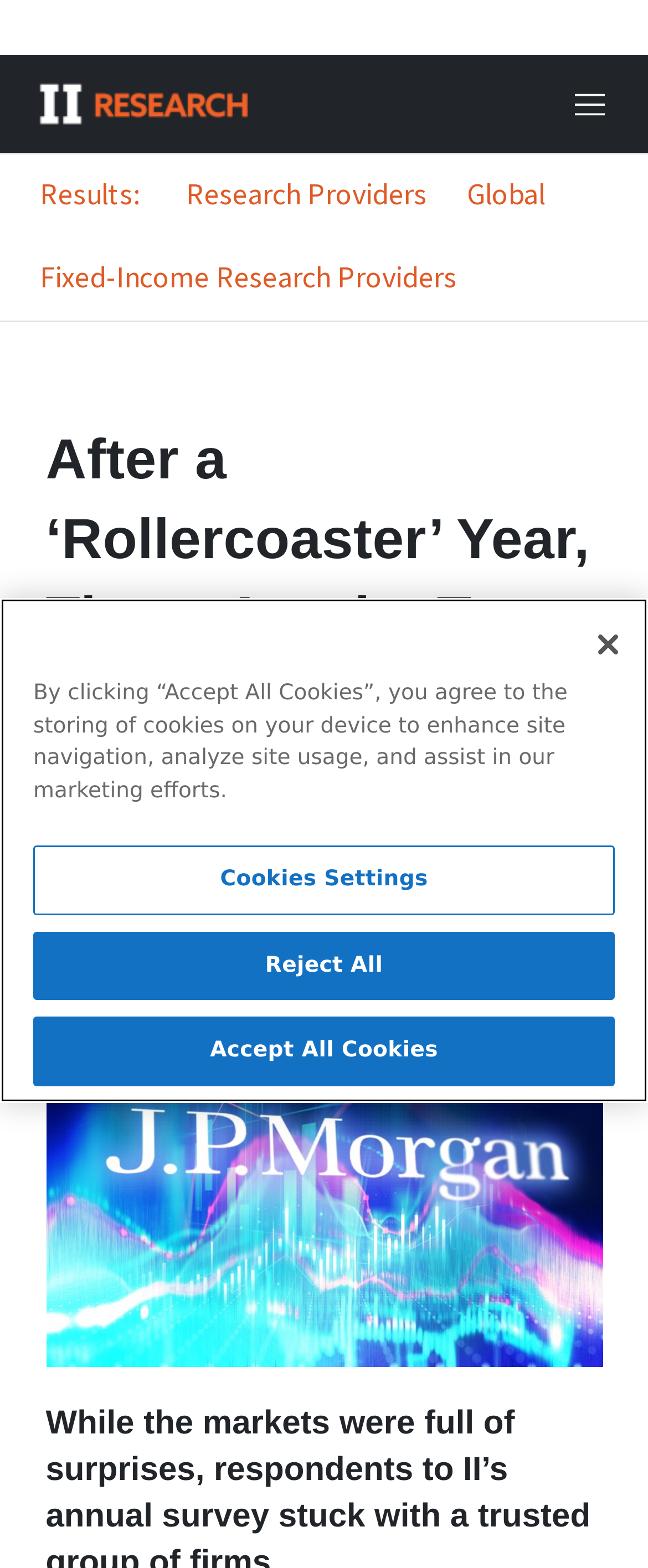Please determine the bounding box coordinates, formatted as (top-left x, top-left y, bottom-right x, bottom-right y), with all values as floating point numbers between 0 and 1. Identify the bounding box of the region described as: Global Fixed-Income Research Providers

[0.062, 0.111, 0.841, 0.189]